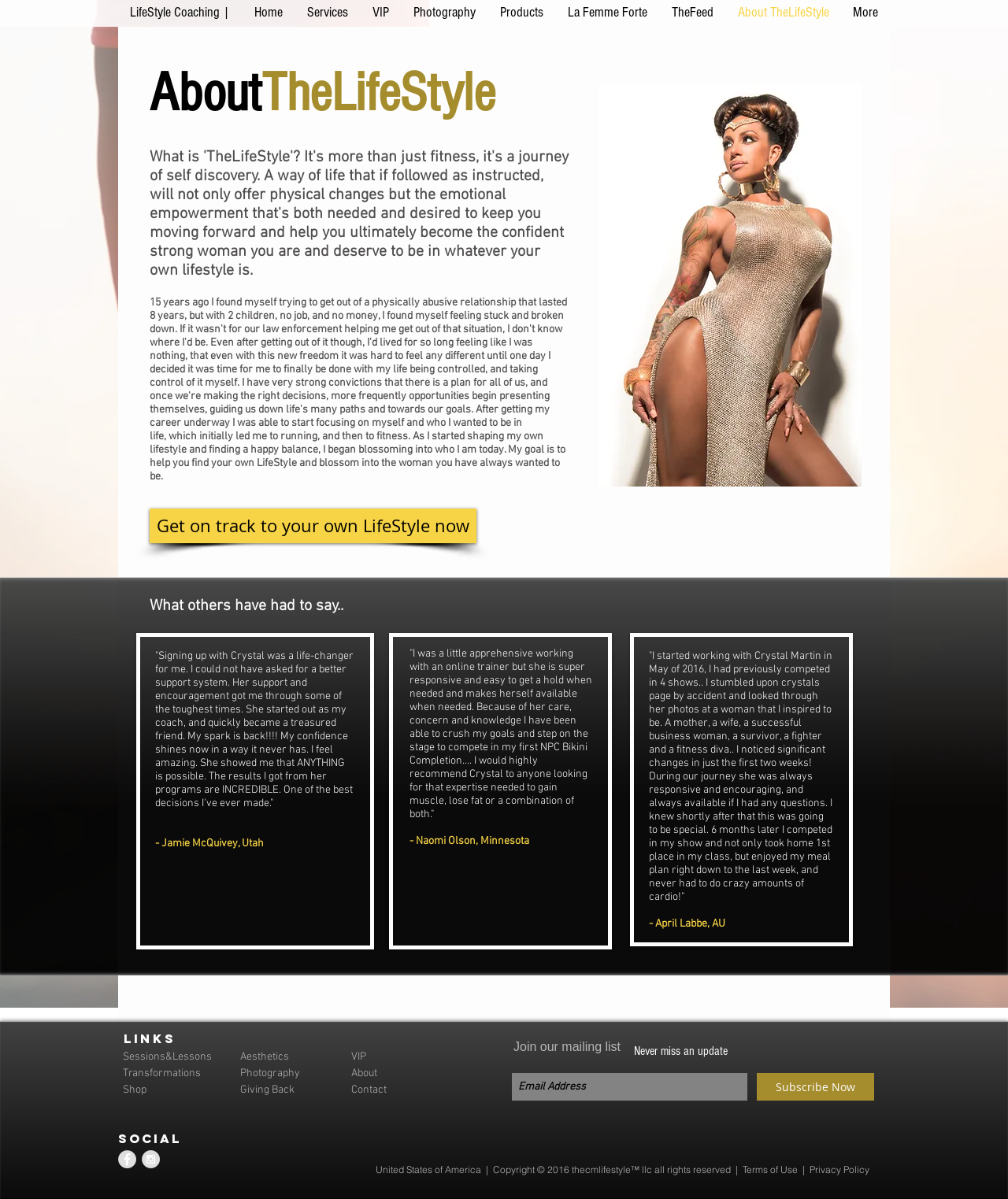What is the name of the lifestyle coach?
Refer to the image and provide a detailed answer to the question.

The name of the lifestyle coach can be found in the image description 'crystal martin, the cm lifestyle, lifestyle, crystal, martin, cm, thecmlifestyle, fitness, women' and also in the testimonials section where clients mention her name.